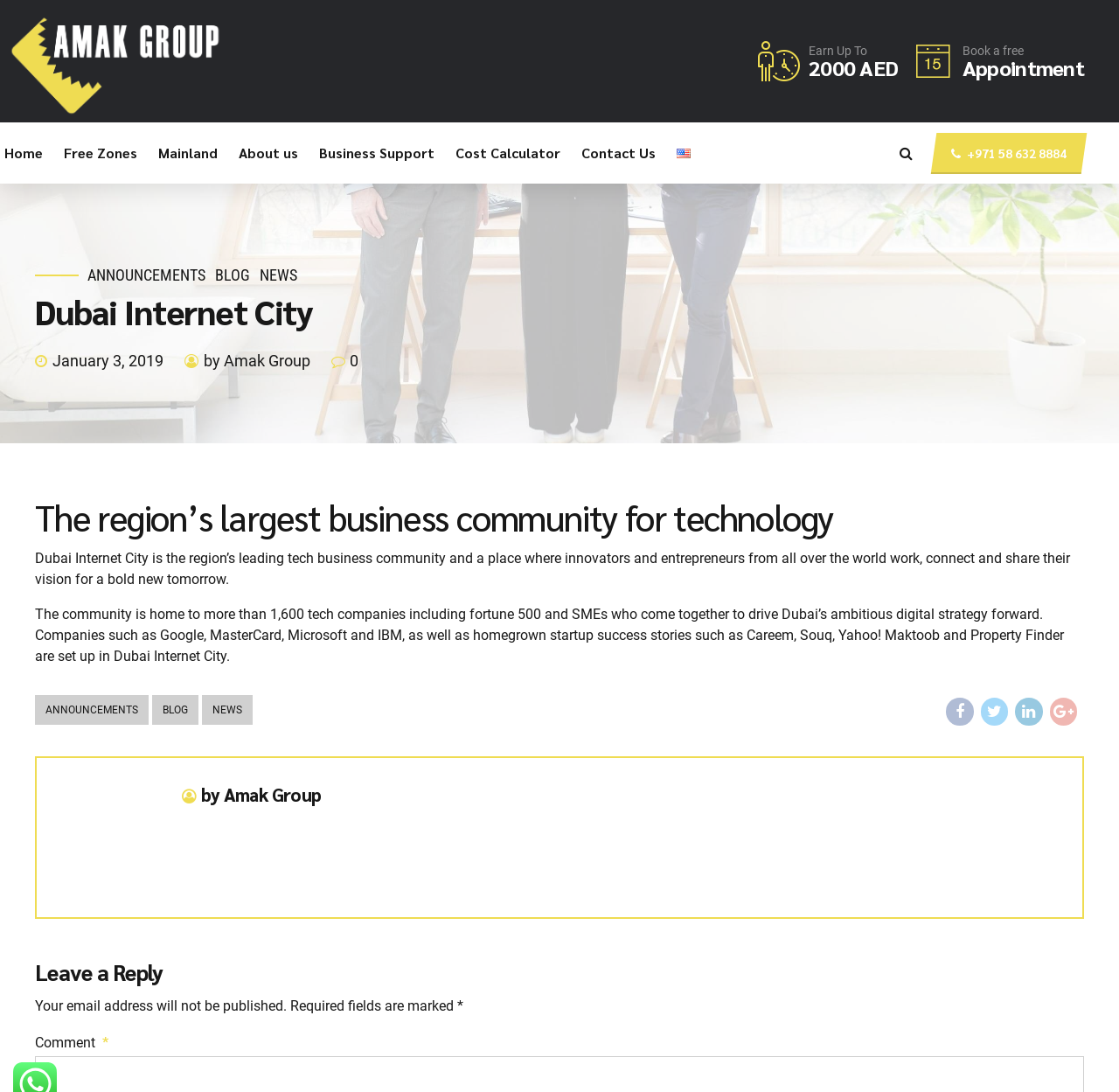Determine the bounding box coordinates for the region that must be clicked to execute the following instruction: "Go to the home page".

[0.004, 0.112, 0.038, 0.168]